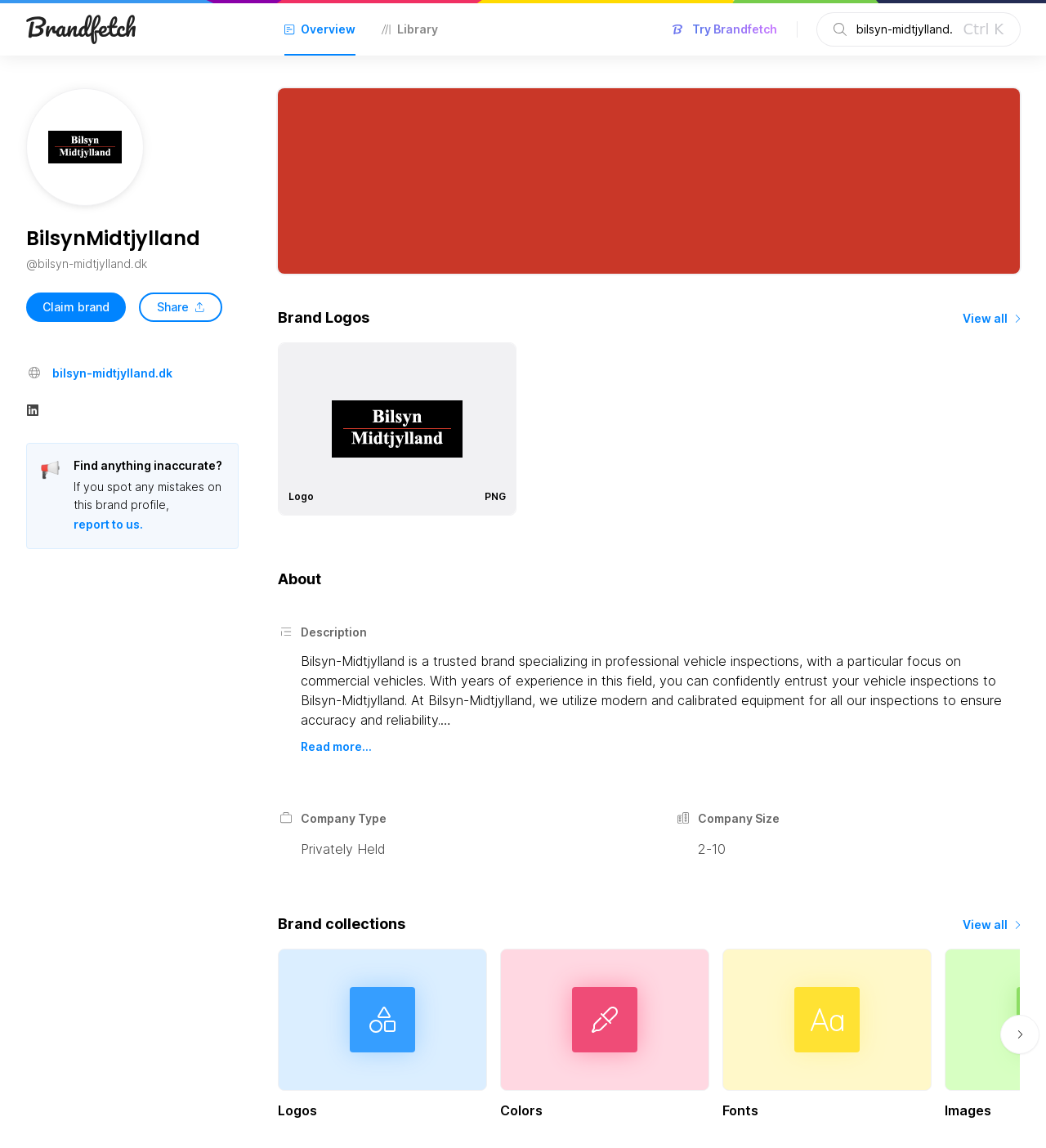Identify and provide the bounding box for the element described by: "bilsyn-midtjylland.dk".

[0.05, 0.315, 0.165, 0.335]